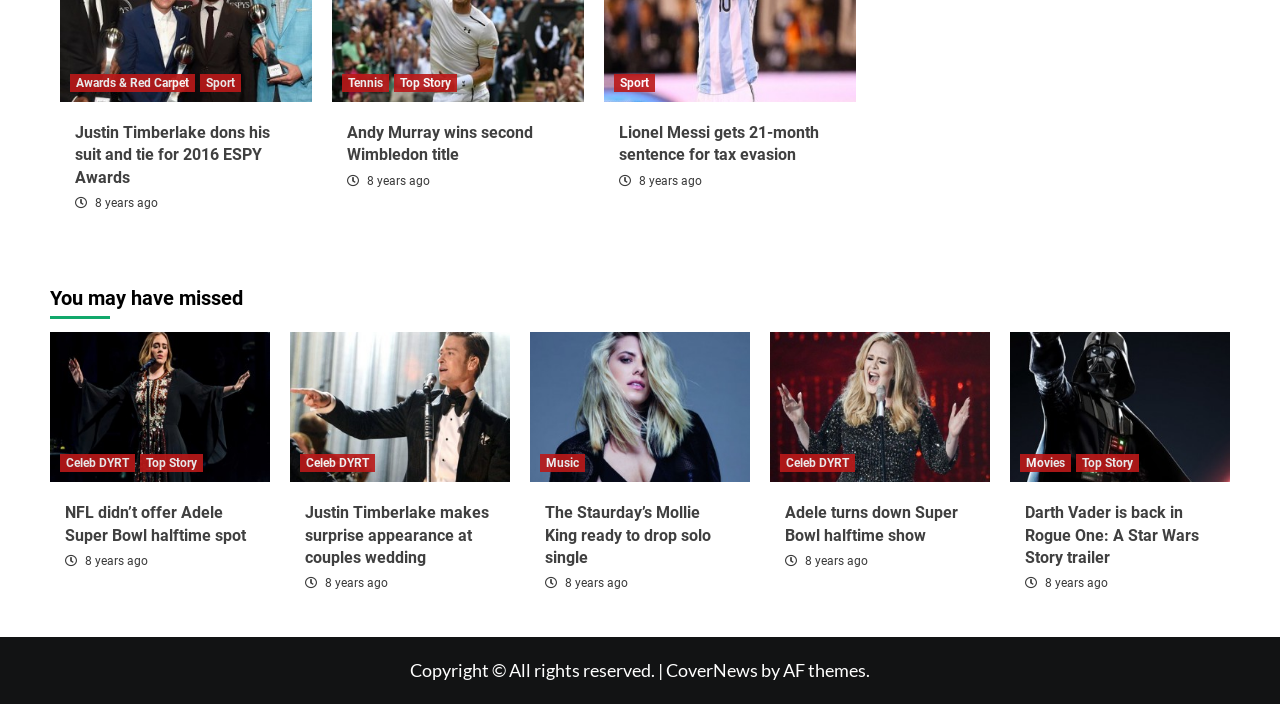Please find the bounding box coordinates of the element that needs to be clicked to perform the following instruction: "View Tennis news". The bounding box coordinates should be four float numbers between 0 and 1, represented as [left, top, right, bottom].

[0.267, 0.105, 0.304, 0.131]